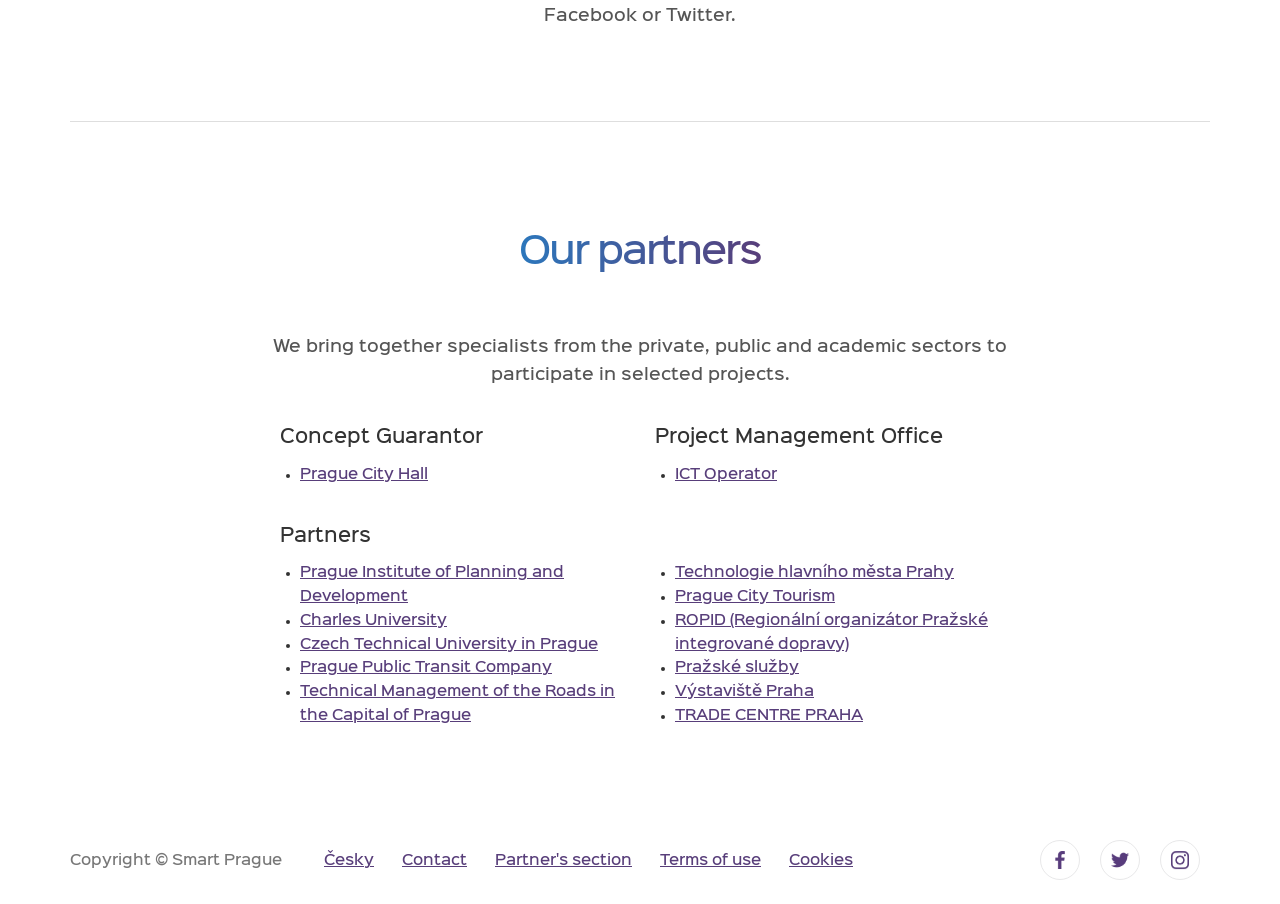Specify the bounding box coordinates of the area to click in order to execute this command: 'Go to 'Contact''. The coordinates should consist of four float numbers ranging from 0 to 1, and should be formatted as [left, top, right, bottom].

[0.314, 0.945, 0.365, 0.96]